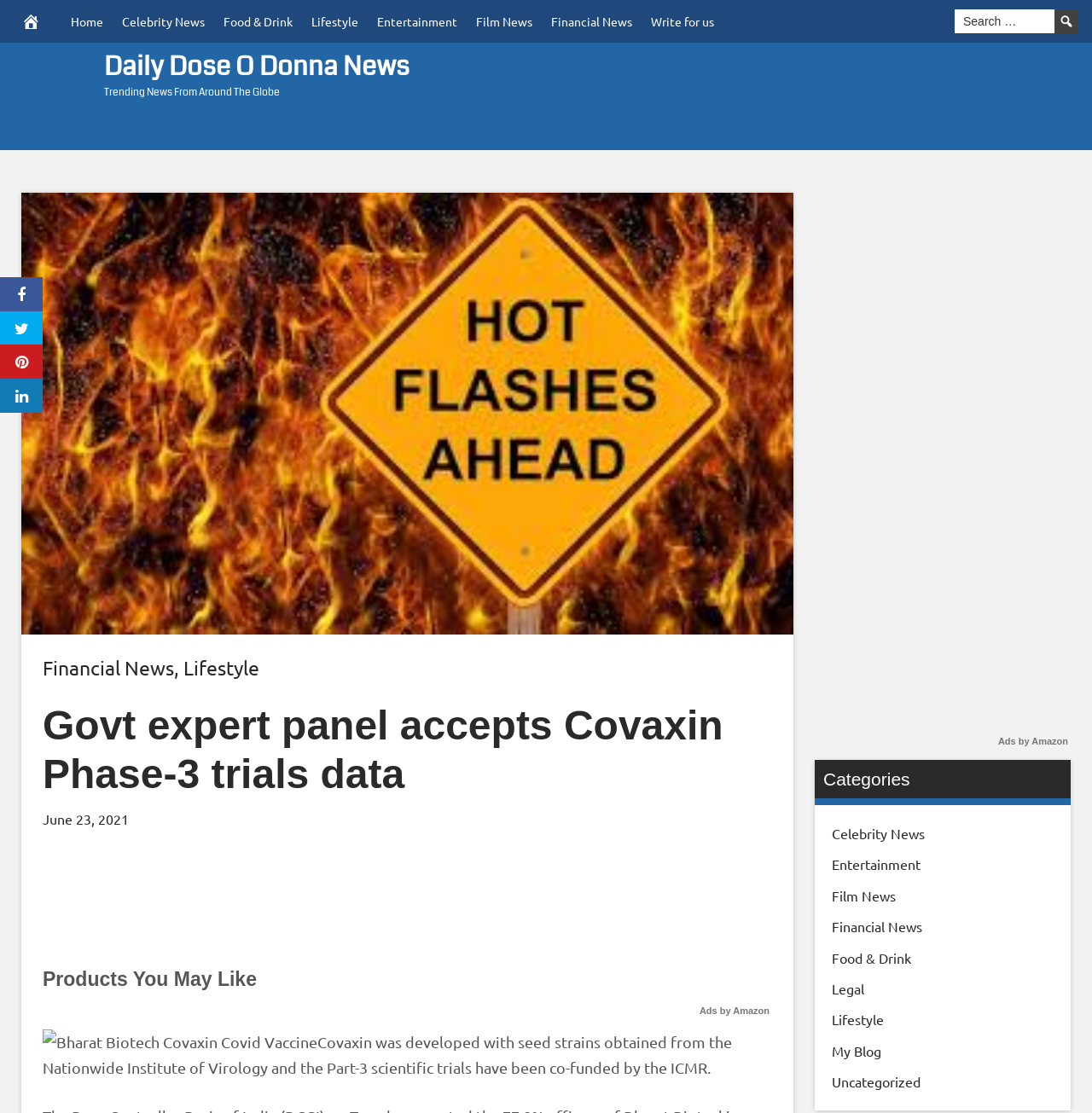Please provide the main heading of the webpage content.

Govt expert panel accepts Covaxin Phase-3 trials data